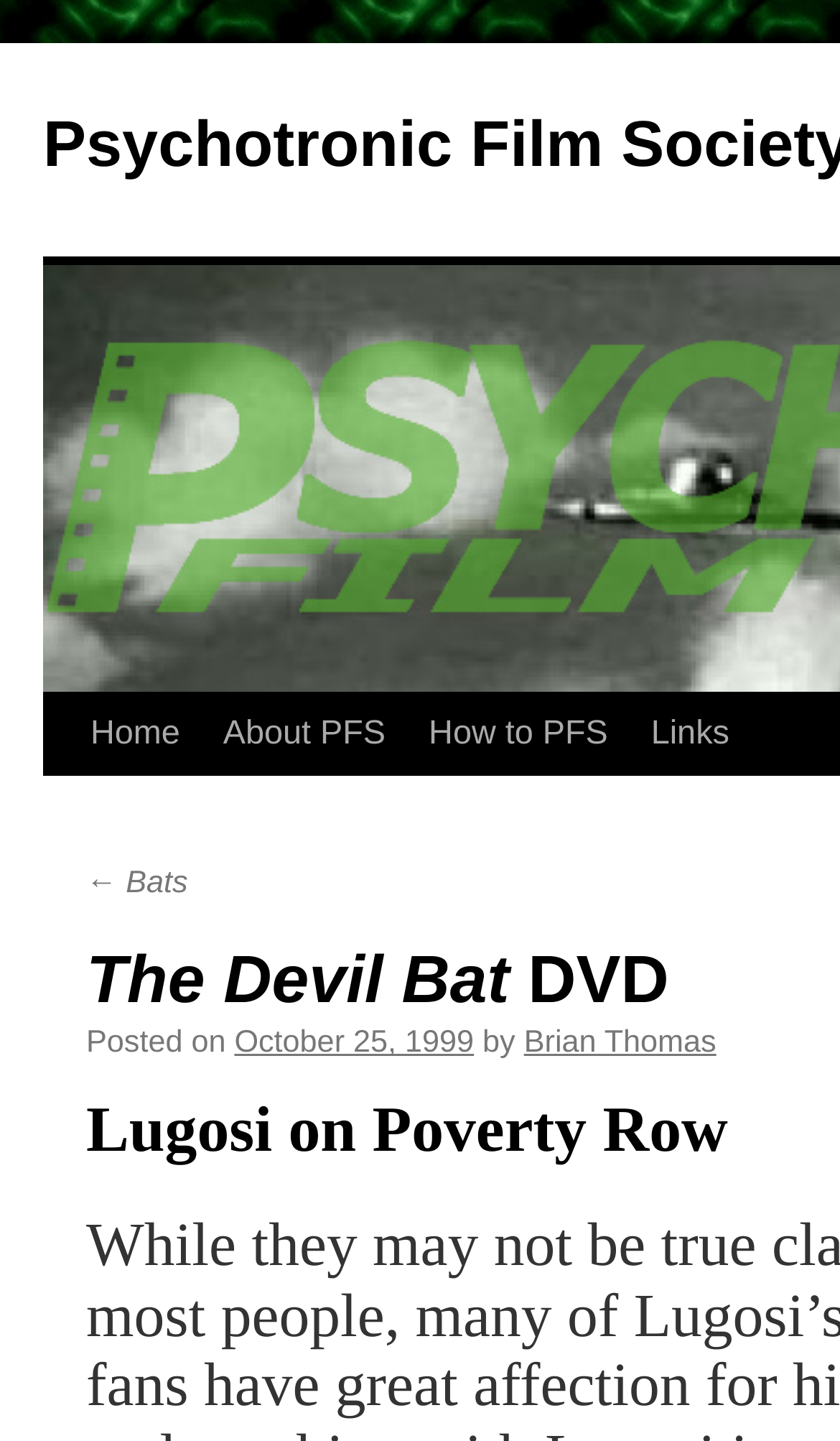Determine the bounding box coordinates of the area to click in order to meet this instruction: "read previous post".

[0.103, 0.601, 0.224, 0.625]